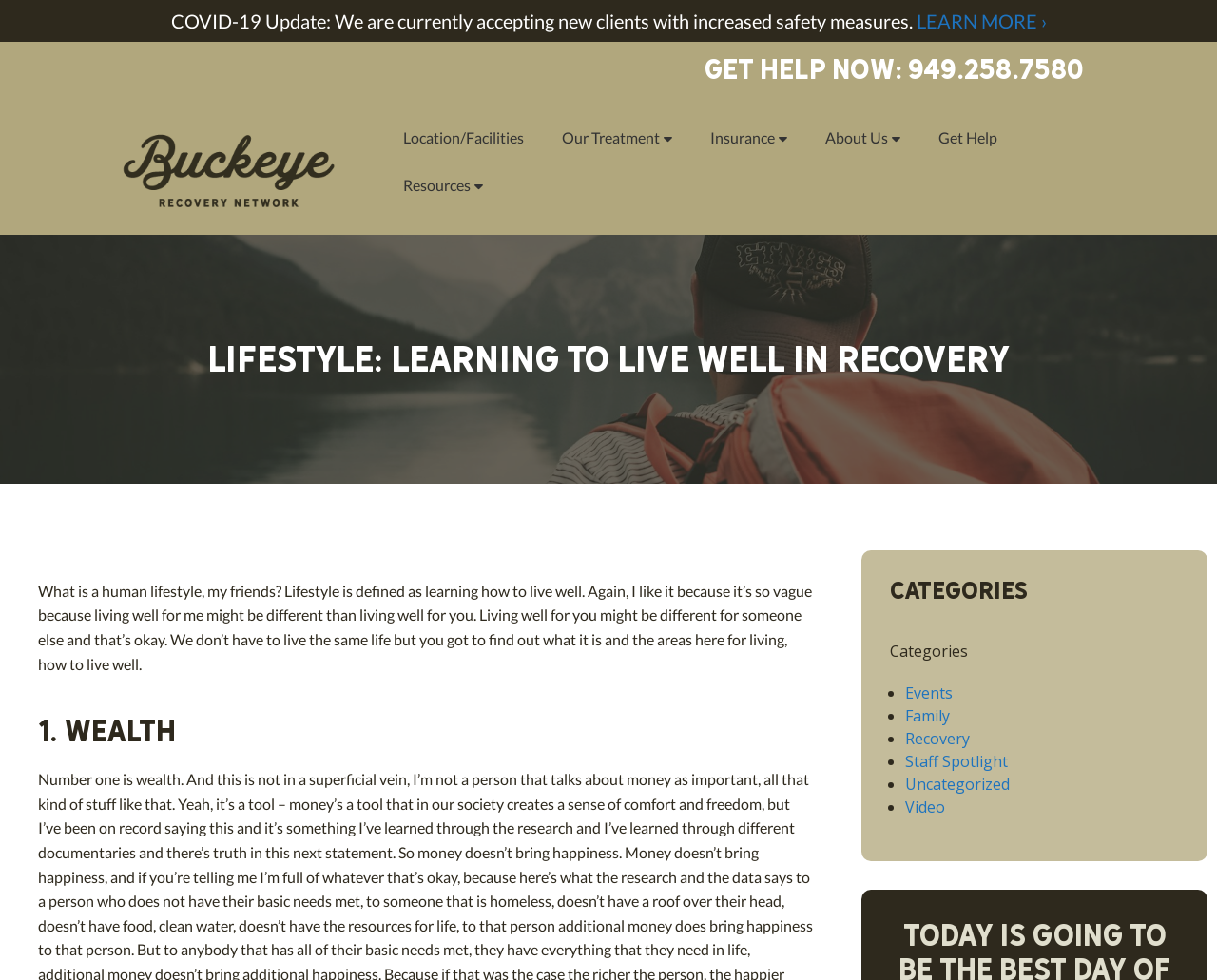Locate the bounding box coordinates of the clickable region to complete the following instruction: "Read about lifestyle in recovery."

[0.062, 0.346, 0.938, 0.387]